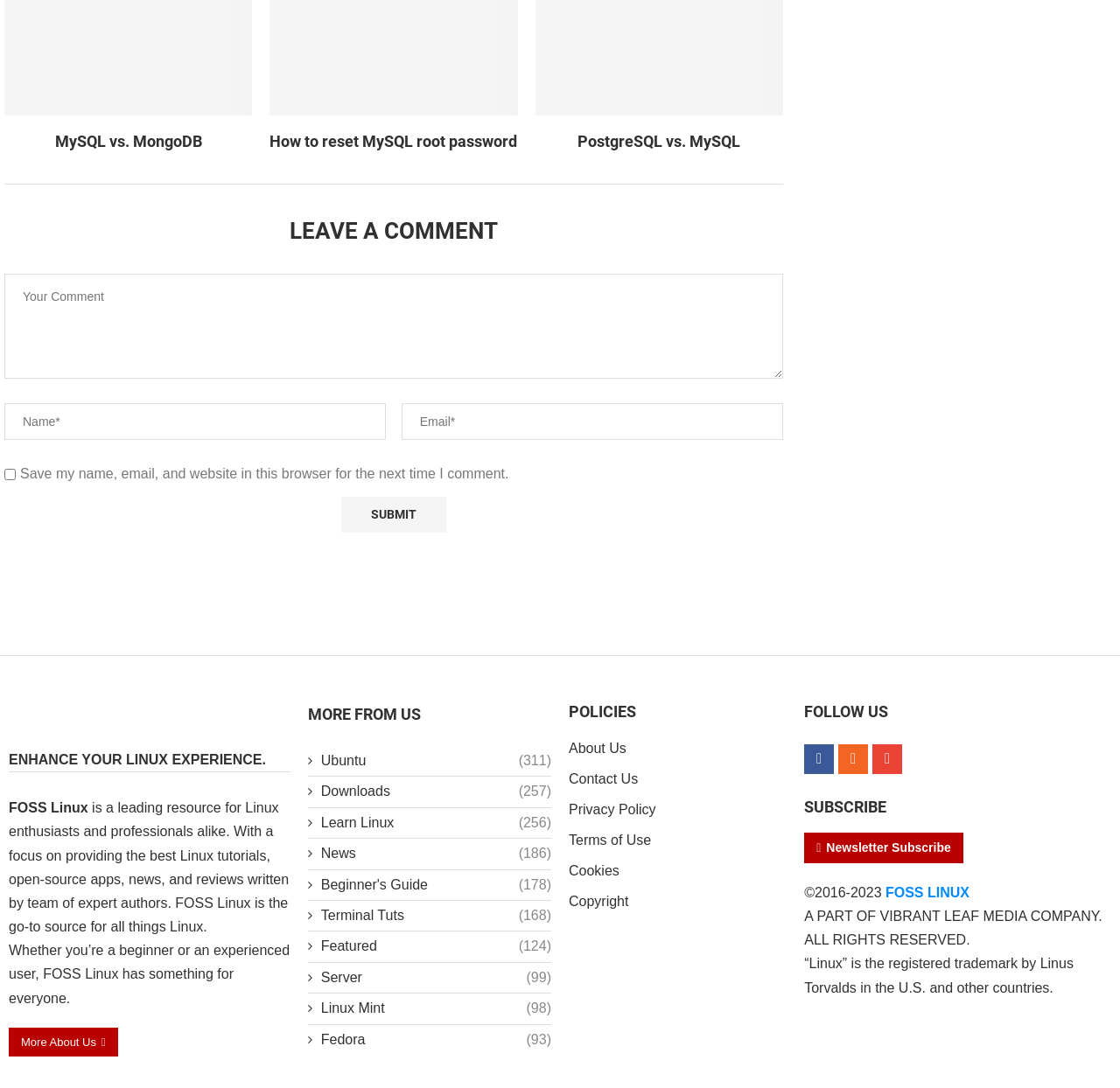Identify the bounding box coordinates necessary to click and complete the given instruction: "Leave a comment".

[0.004, 0.251, 0.699, 0.348]